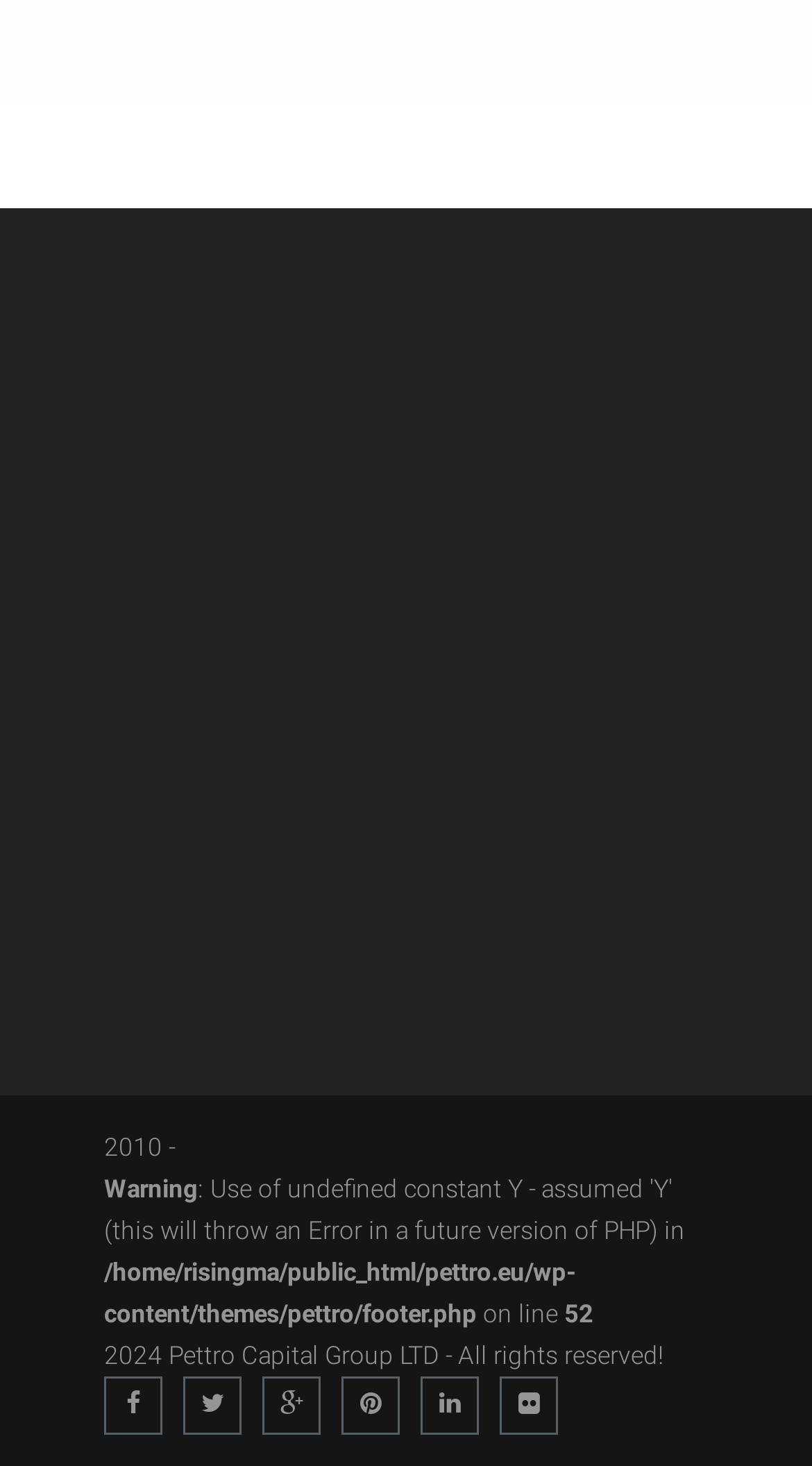Give a succinct answer to this question in a single word or phrase: 
How many social media links are there?

5